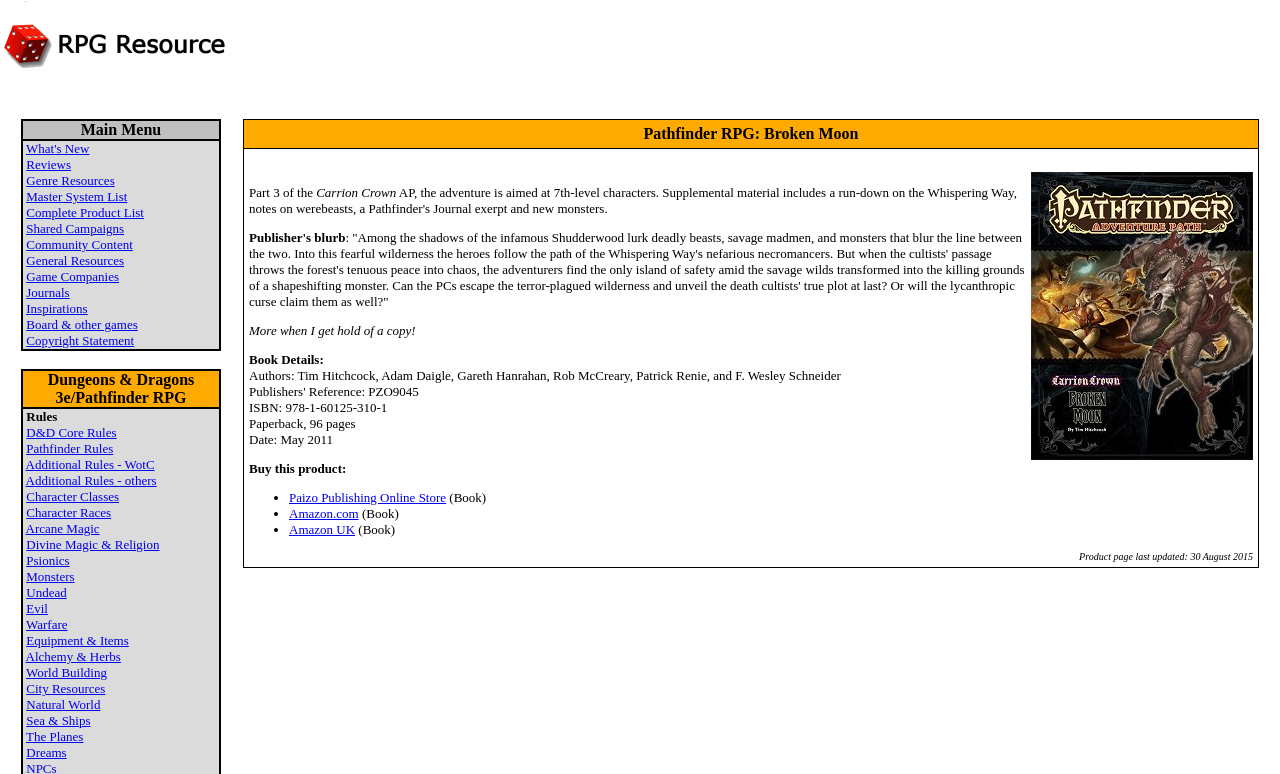Based on the element description Monsters, identify the bounding box of the UI element in the given webpage screenshot. The coordinates should be in the format (top-left x, top-left y, bottom-right x, bottom-right y) and must be between 0 and 1.

[0.021, 0.735, 0.058, 0.755]